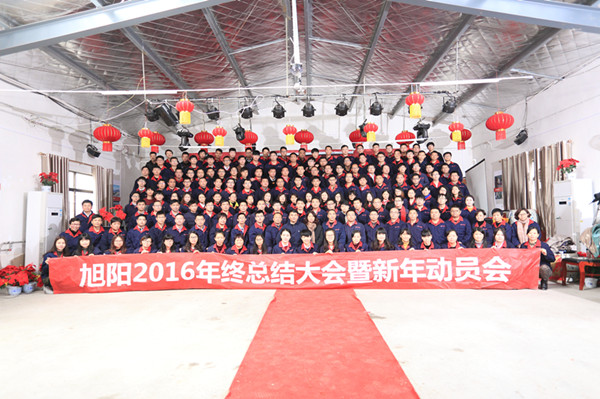Describe the image in great detail, covering all key points.

The image captures a large group of people posing together for a photo at a festive event. Dressed uniformly in dark outfits, they are gathered in a spacious indoor venue adorned with red lanterns hanging from the ceiling, adding to the celebratory atmosphere. At the forefront, a bold red banner reads "2016 Annual Meeting and New Year Celebration," signifying the significance of the occasion. A red carpet runs along the center, leading the eye towards the group, which appears to be organized in a tiered manner to accommodate the large number of participants. The setting suggests a communal spirit, likely celebrating achievements and camaraderie as they usher in the new year together.